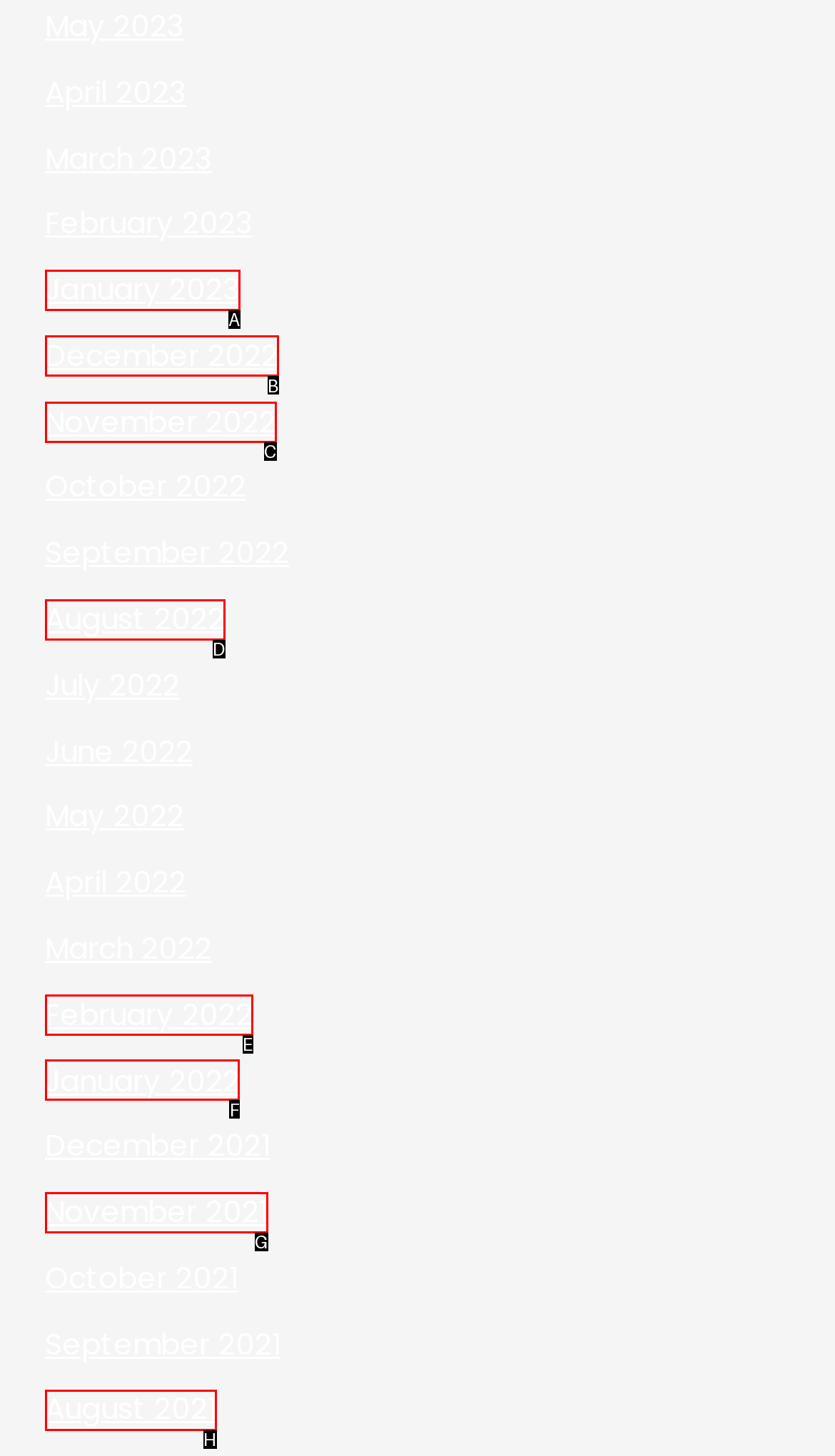Identify the HTML element I need to click to complete this task: View January 2022 Provide the option's letter from the available choices.

F